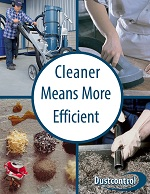Describe all the important aspects and features visible in the image.

The image showcases a promotional brochure for Dustcontrol, emphasizing the message "Cleaner Means More Efficient." It features a collage of visuals illustrating various cleaning activities and tools in action, reinforcing the brand's focus on effective dust and debris management. On the left, an individual operates a powerful vacuum system, showcasing industrial cleaning capabilities, while on the right, another person uses a handheld vacuum for precise cleaning. The background images of collected debris illustrate the efficiency of Dustcontrol's solutions in maintaining a clean environment. The promotional text and logo at the bottom further enhance brand recognition and highlight the importance of cleanliness in improving operational efficiency.